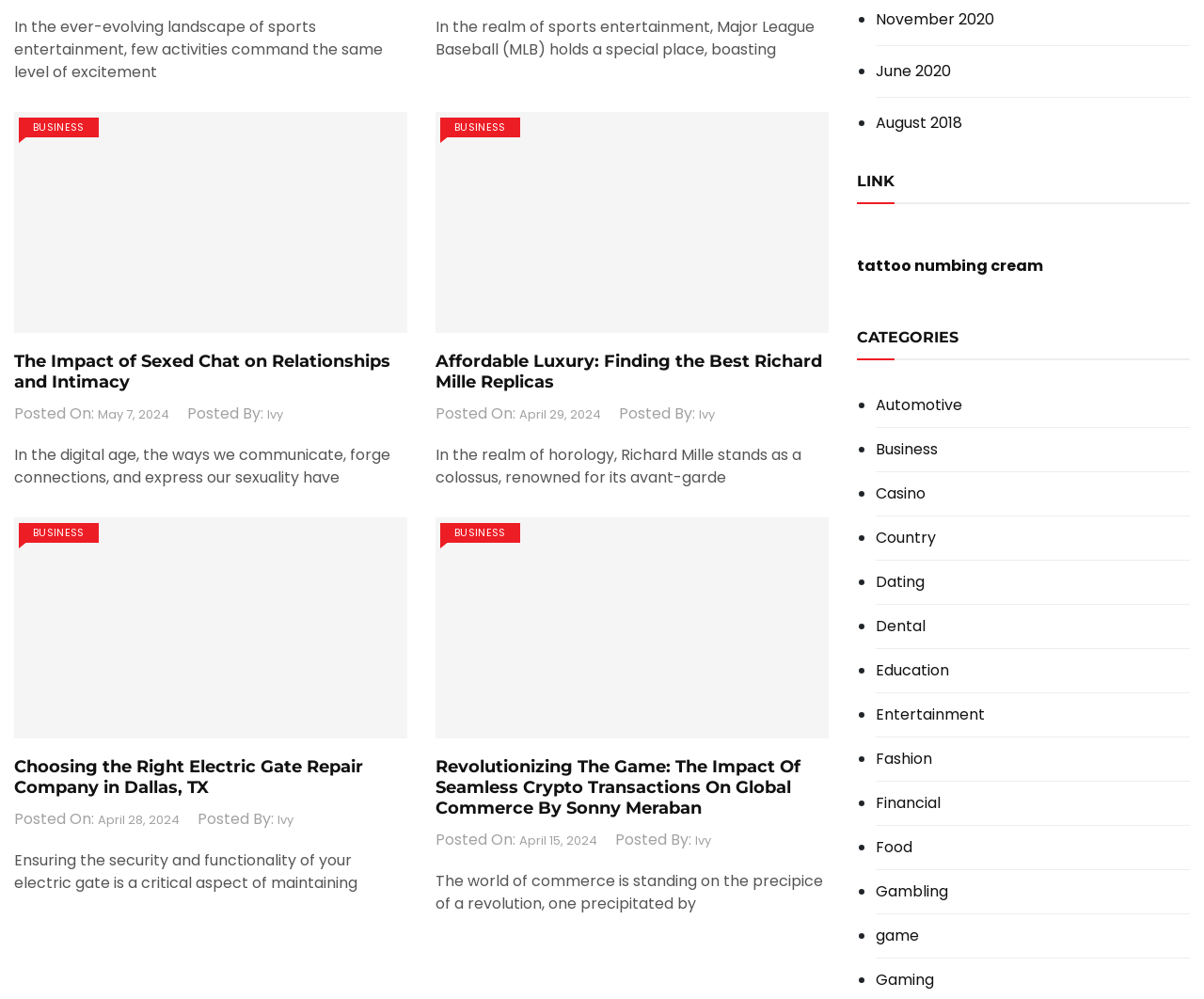Who is the author of the article 'Revolutionizing The Game: The Impact Of Seamless Crypto Transactions On Global Commerce'?
Your answer should be a single word or phrase derived from the screenshot.

Sonny Meraban